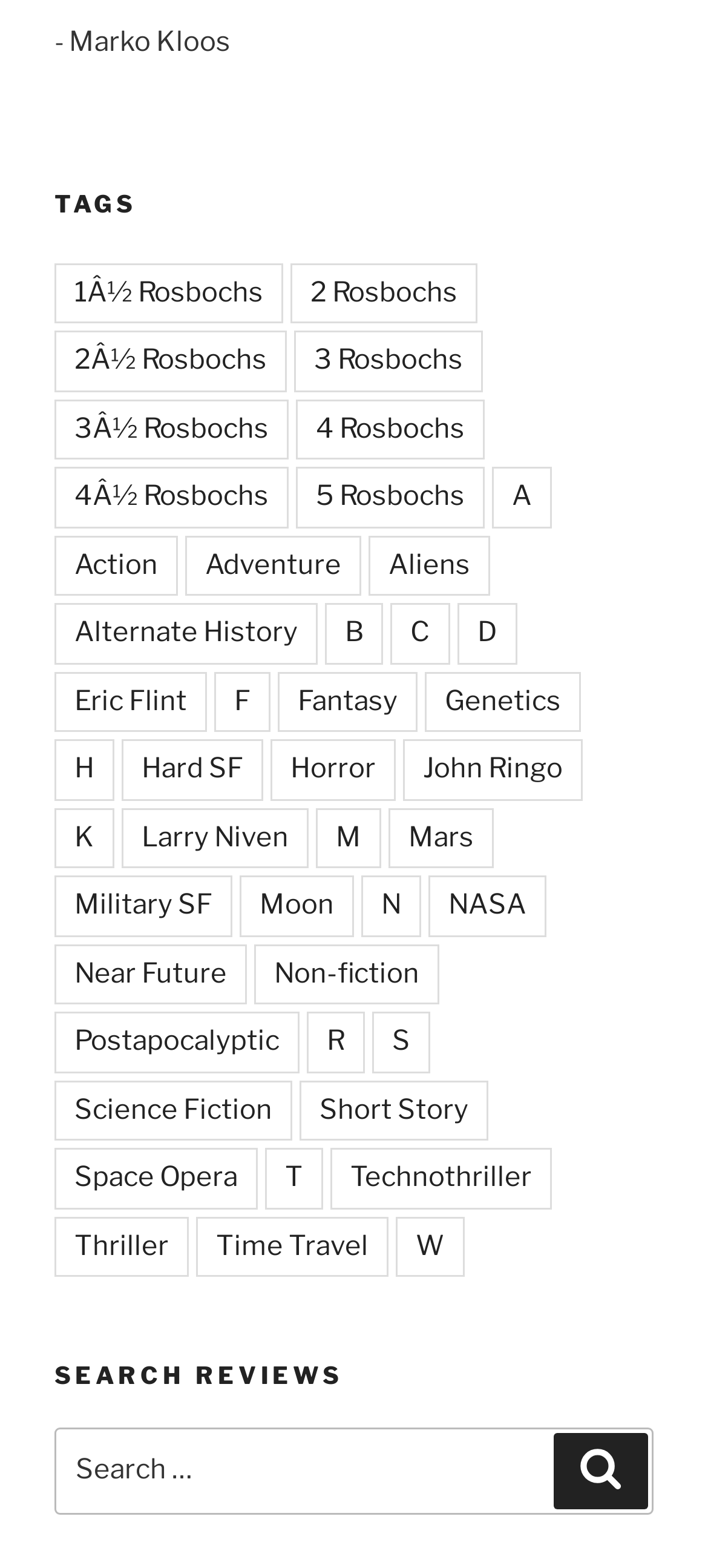Determine the bounding box of the UI component based on this description: "4 Rosbochs". The bounding box coordinates should be four float values between 0 and 1, i.e., [left, top, right, bottom].

[0.418, 0.254, 0.685, 0.293]